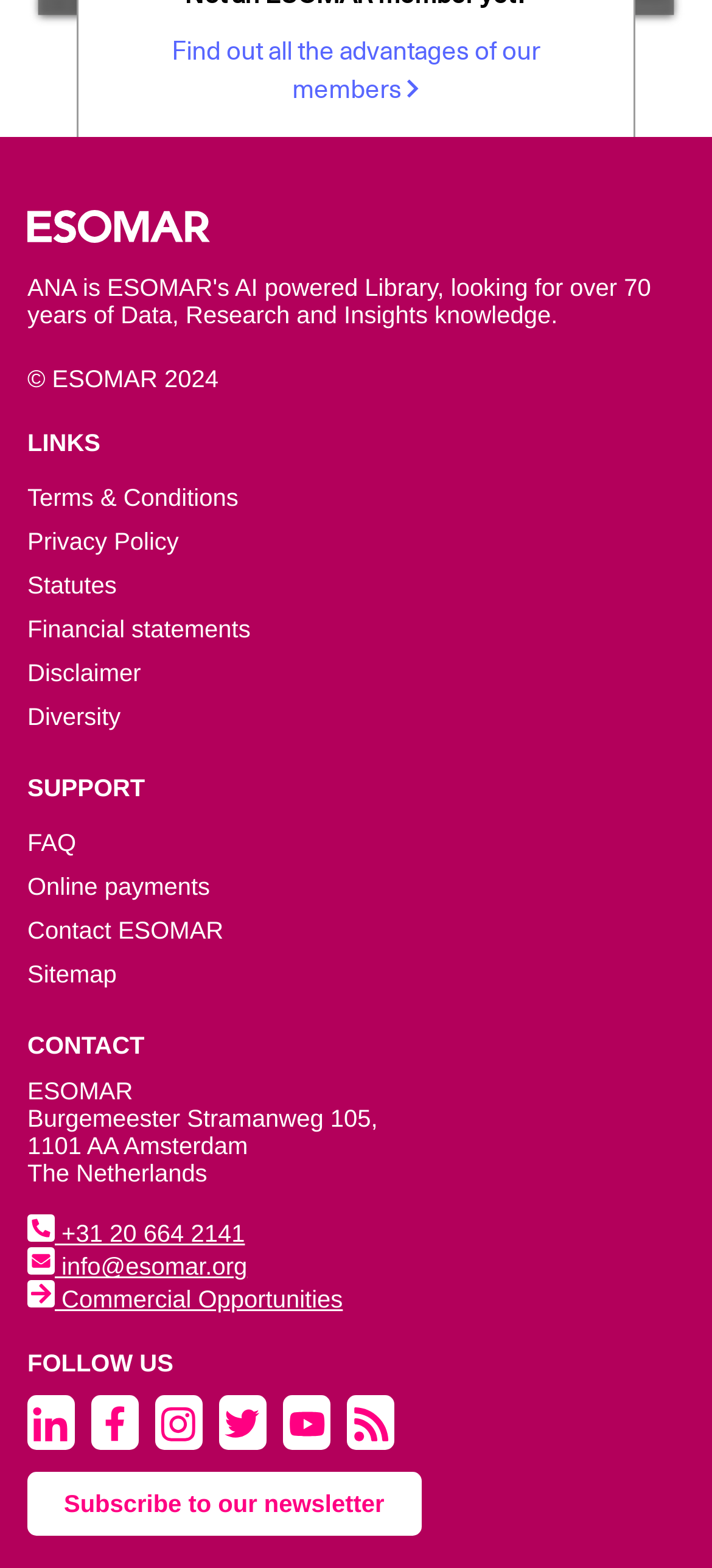Give a concise answer using only one word or phrase for this question:
What is the address of ESOMAR?

Burgemeester Stramanweg 105, 1101 AA Amsterdam, The Netherlands